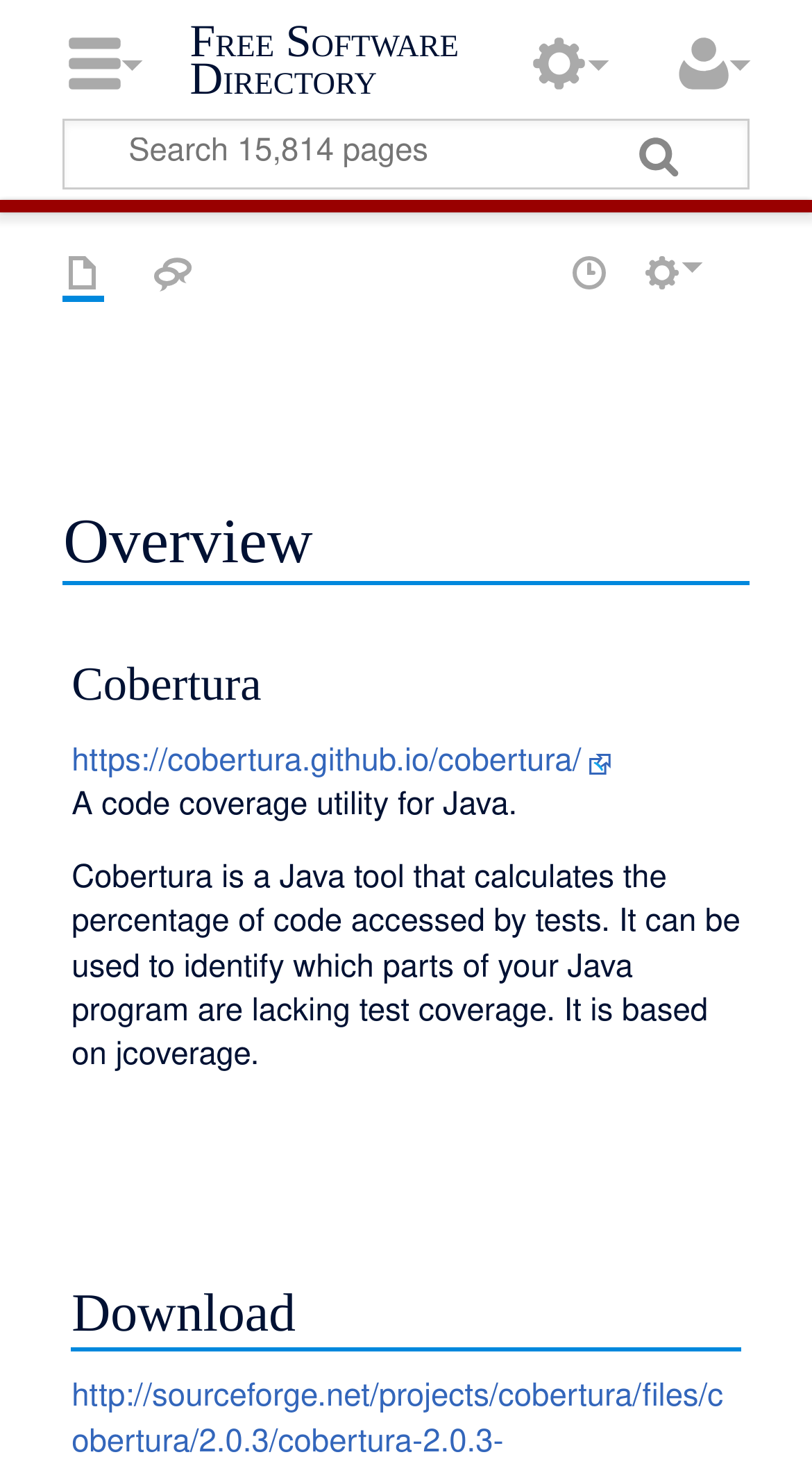Given the description "Free Software Directory", determine the bounding box of the corresponding UI element.

[0.234, 0.016, 0.779, 0.066]